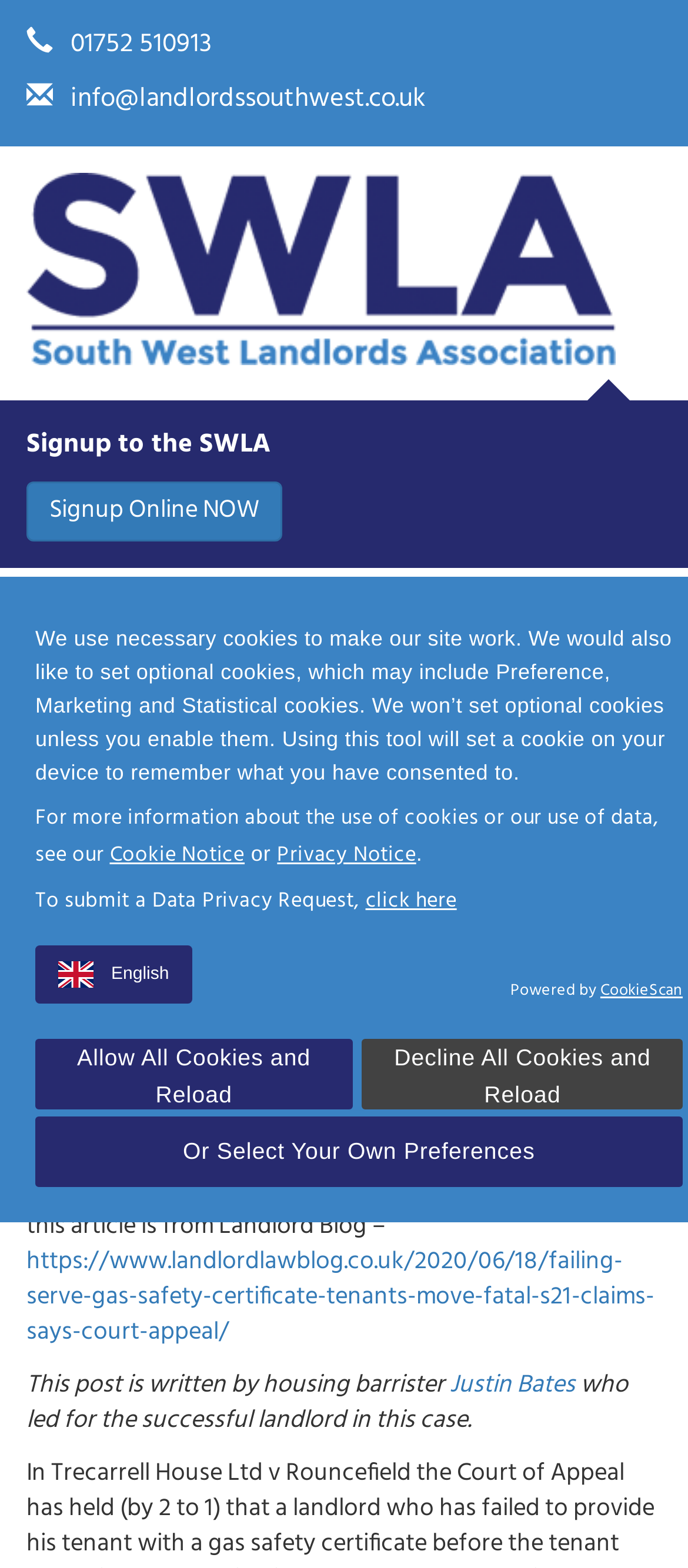What is the purpose of the 'Toggle navigation' button?
Based on the visual details in the image, please answer the question thoroughly.

I found the purpose of the 'Toggle navigation' button by looking at its description and the element it controls. The button is described as 'Toggle navigation' and it controls the navbar, suggesting that it is used to show or hide the navigation menu.